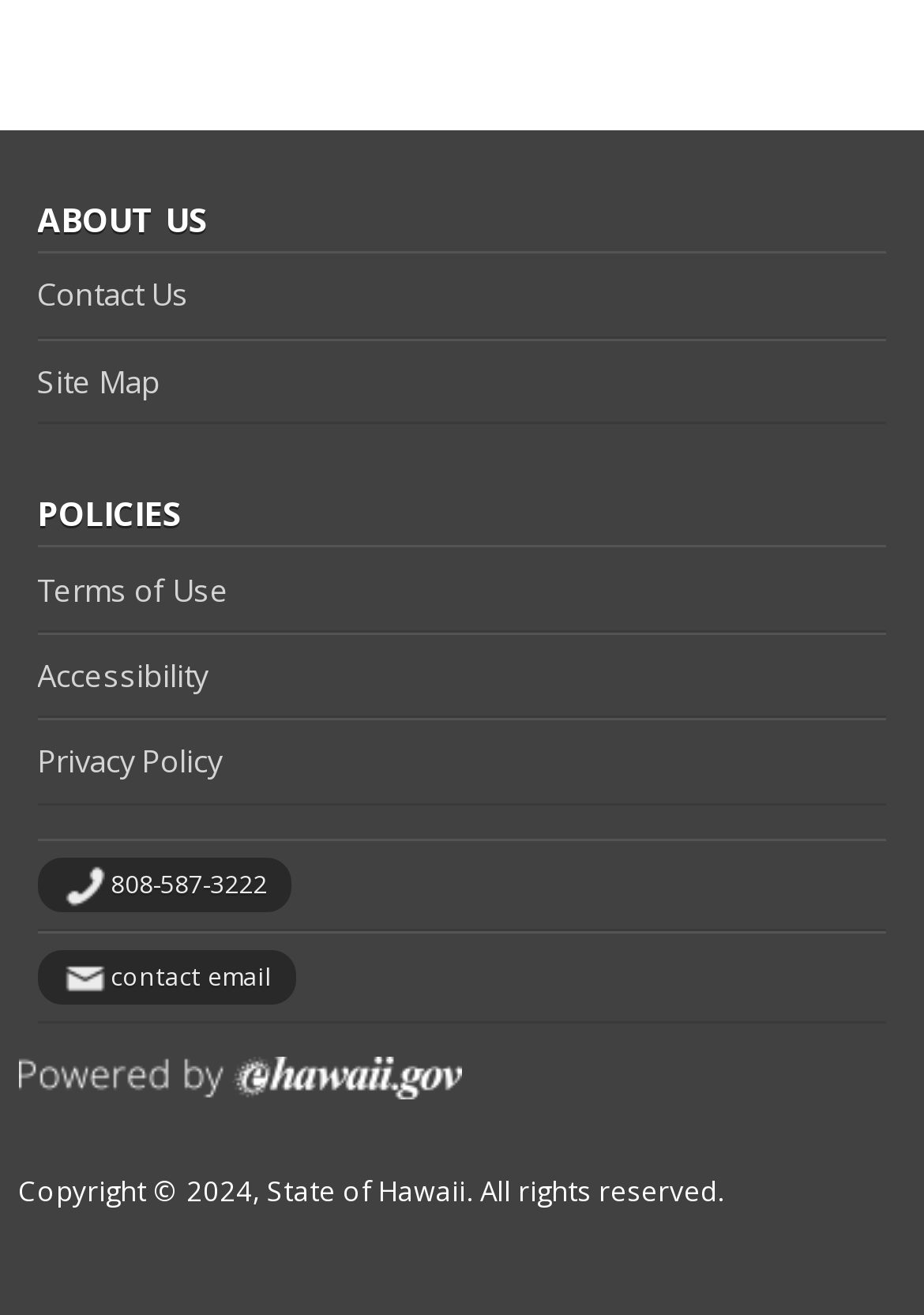Ascertain the bounding box coordinates for the UI element detailed here: "Powered by eHawaii.gov". The coordinates should be provided as [left, top, right, bottom] with each value being a float between 0 and 1.

[0.02, 0.804, 0.499, 0.864]